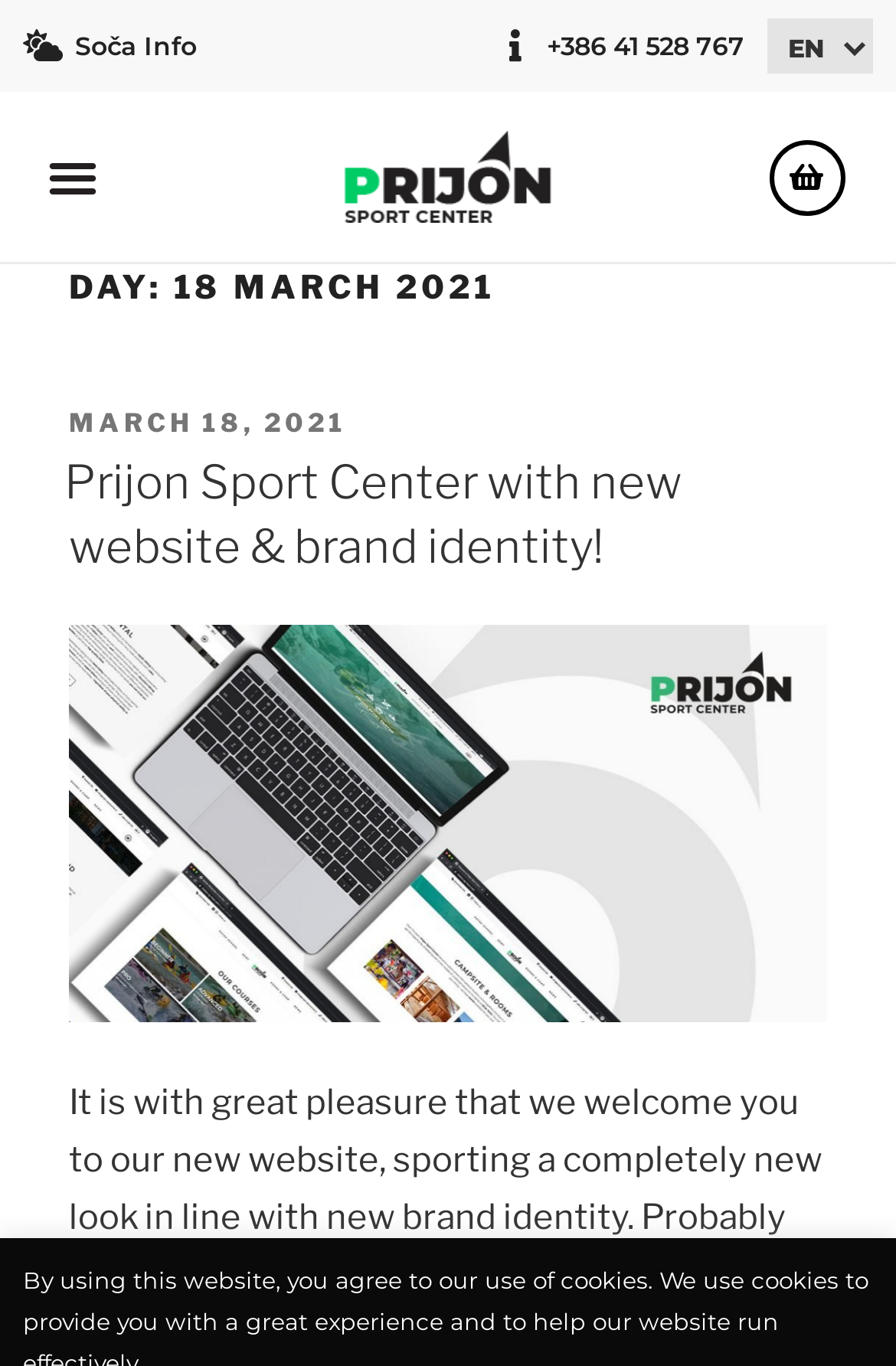What is the name of the sport center mentioned on the webpage?
Using the visual information, reply with a single word or short phrase.

Prijon Sport Center